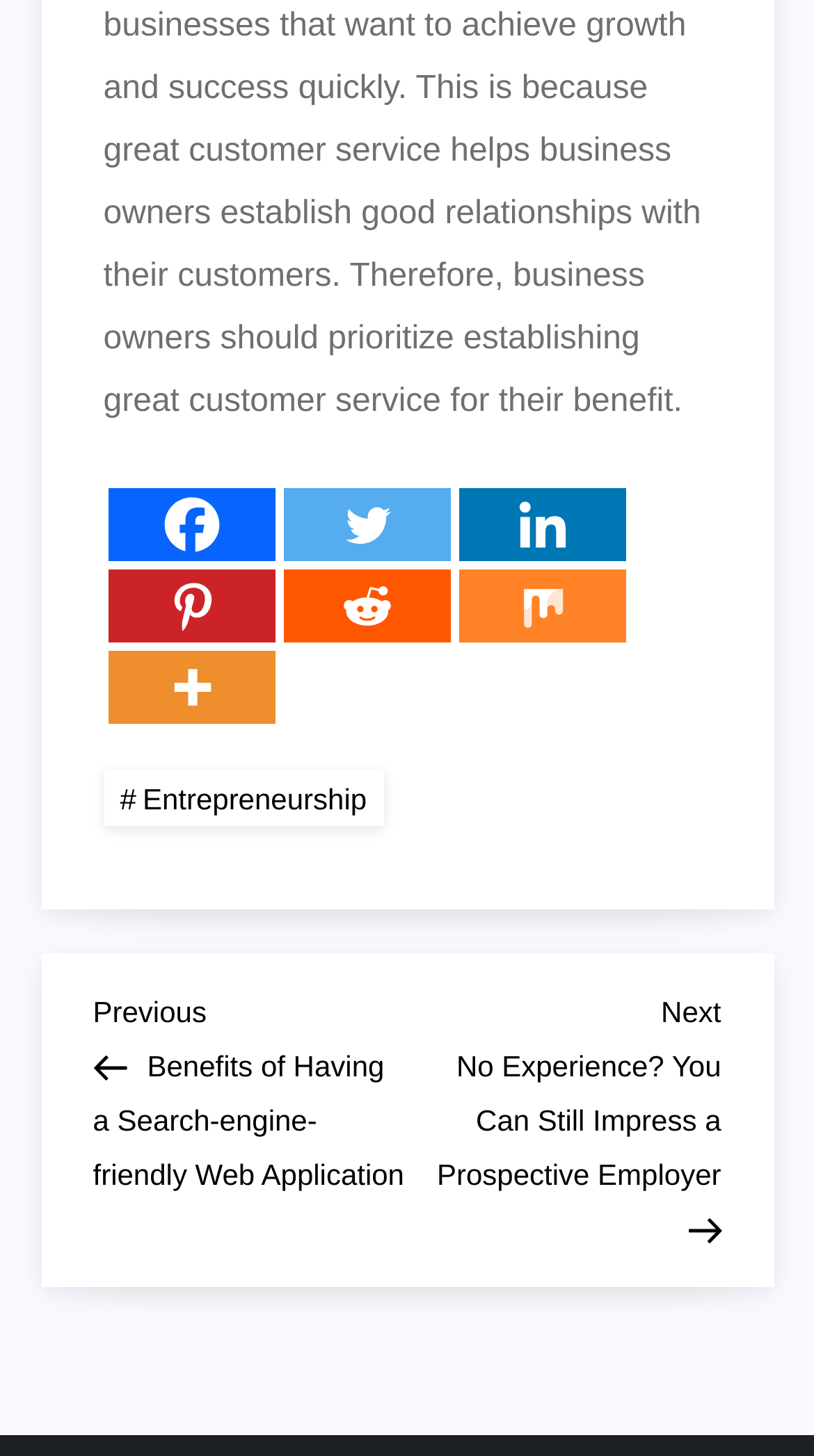Please reply to the following question using a single word or phrase: 
What is the title of the next post?

No Experience? You Can Still Impress a Prospective Employer